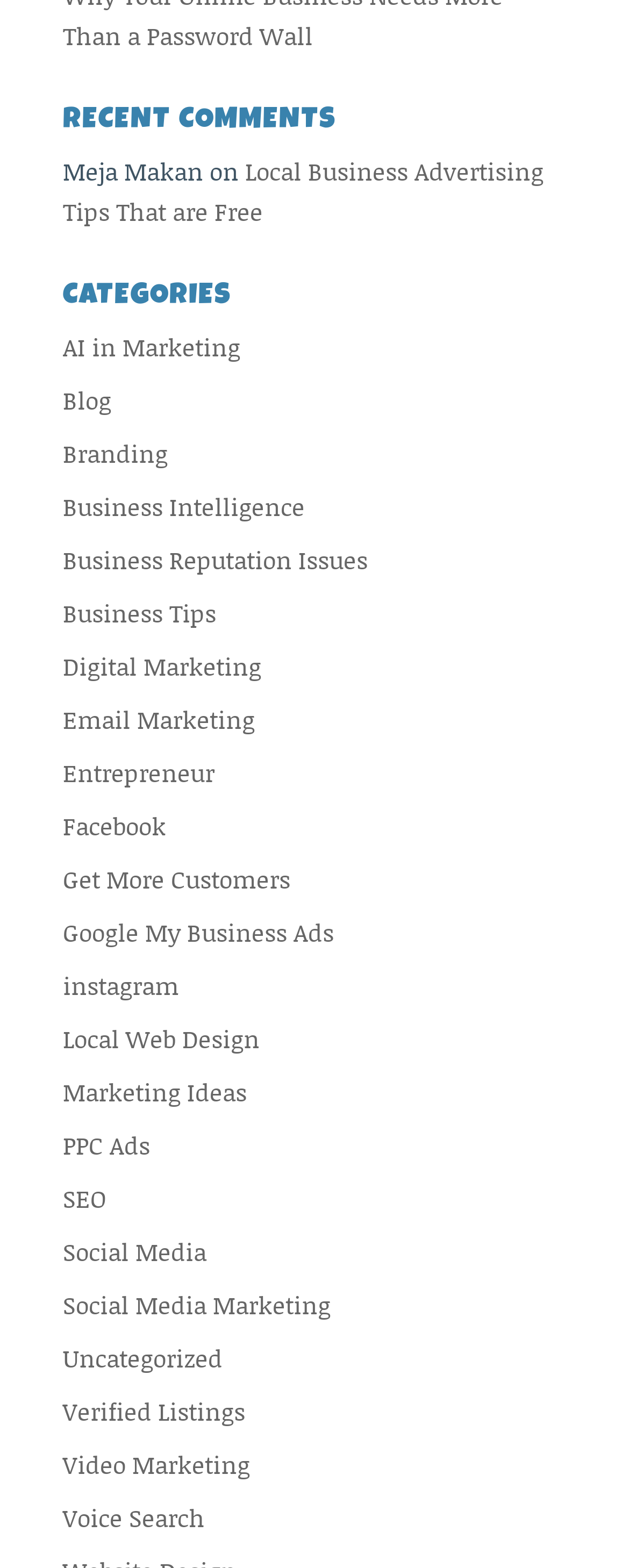Observe the image and answer the following question in detail: How many recent comments are there?

I looked at the 'RECENT COMMENTS' section and found only one comment, which is 'Meja Makan'.